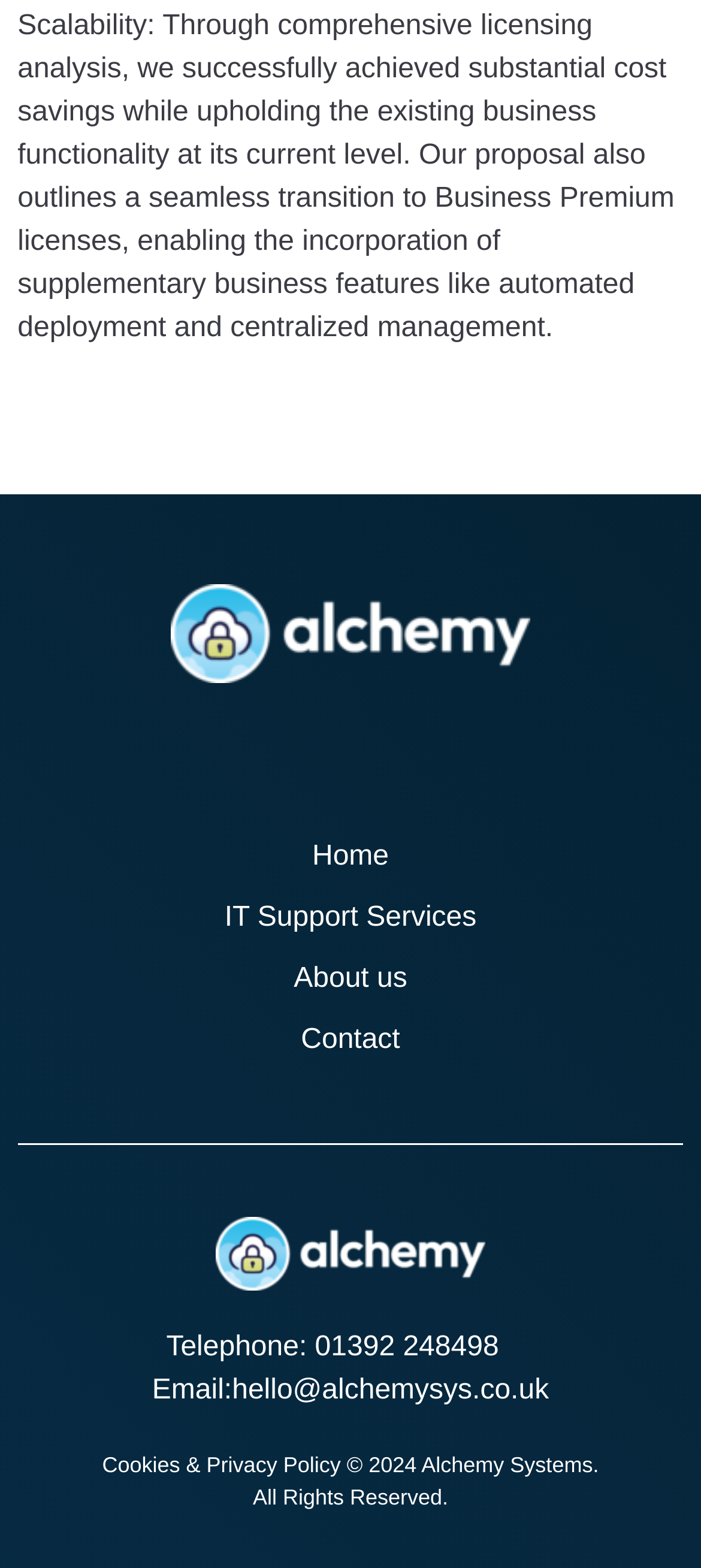Please locate the bounding box coordinates of the element that needs to be clicked to achieve the following instruction: "Go to Home". The coordinates should be four float numbers between 0 and 1, i.e., [left, top, right, bottom].

[0.445, 0.536, 0.555, 0.556]